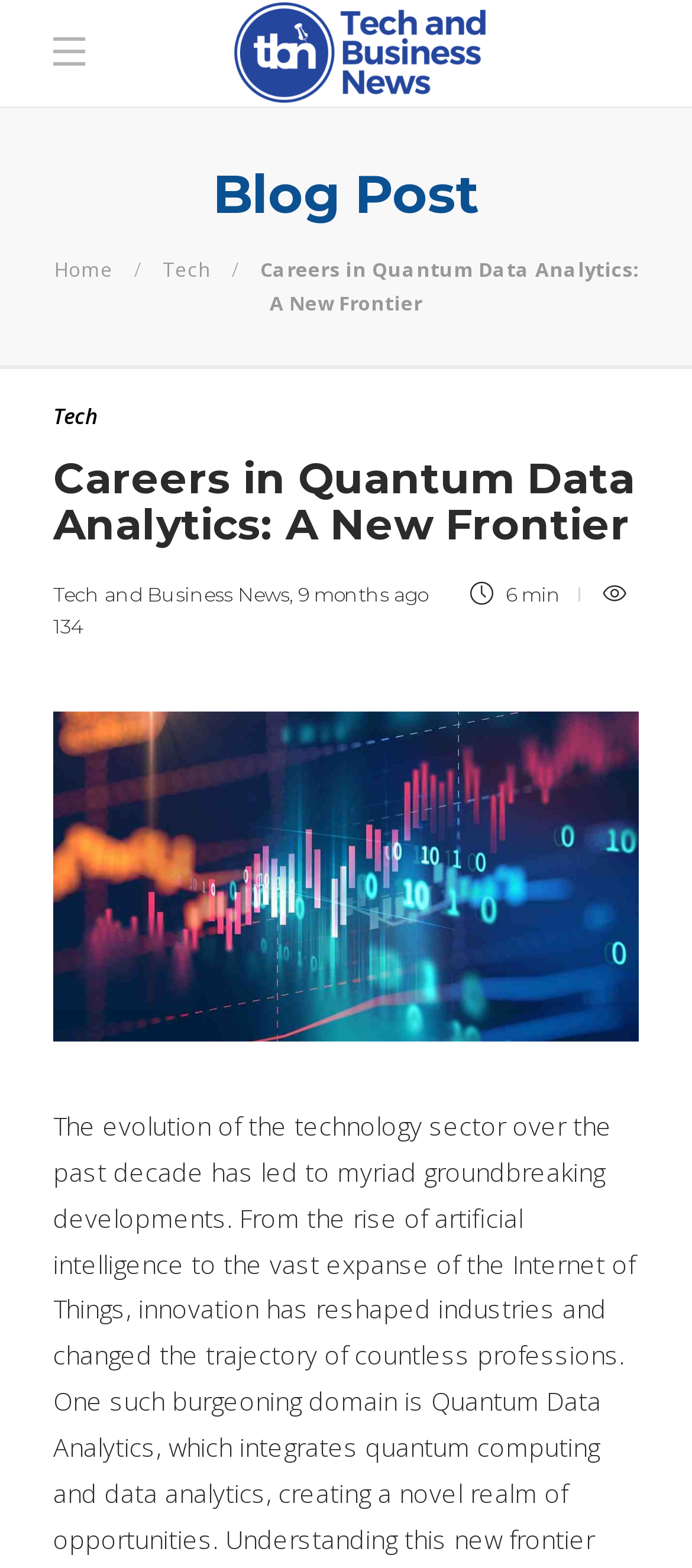Give the bounding box coordinates for the element described by: "Tech and Business News".

[0.077, 0.371, 0.418, 0.387]